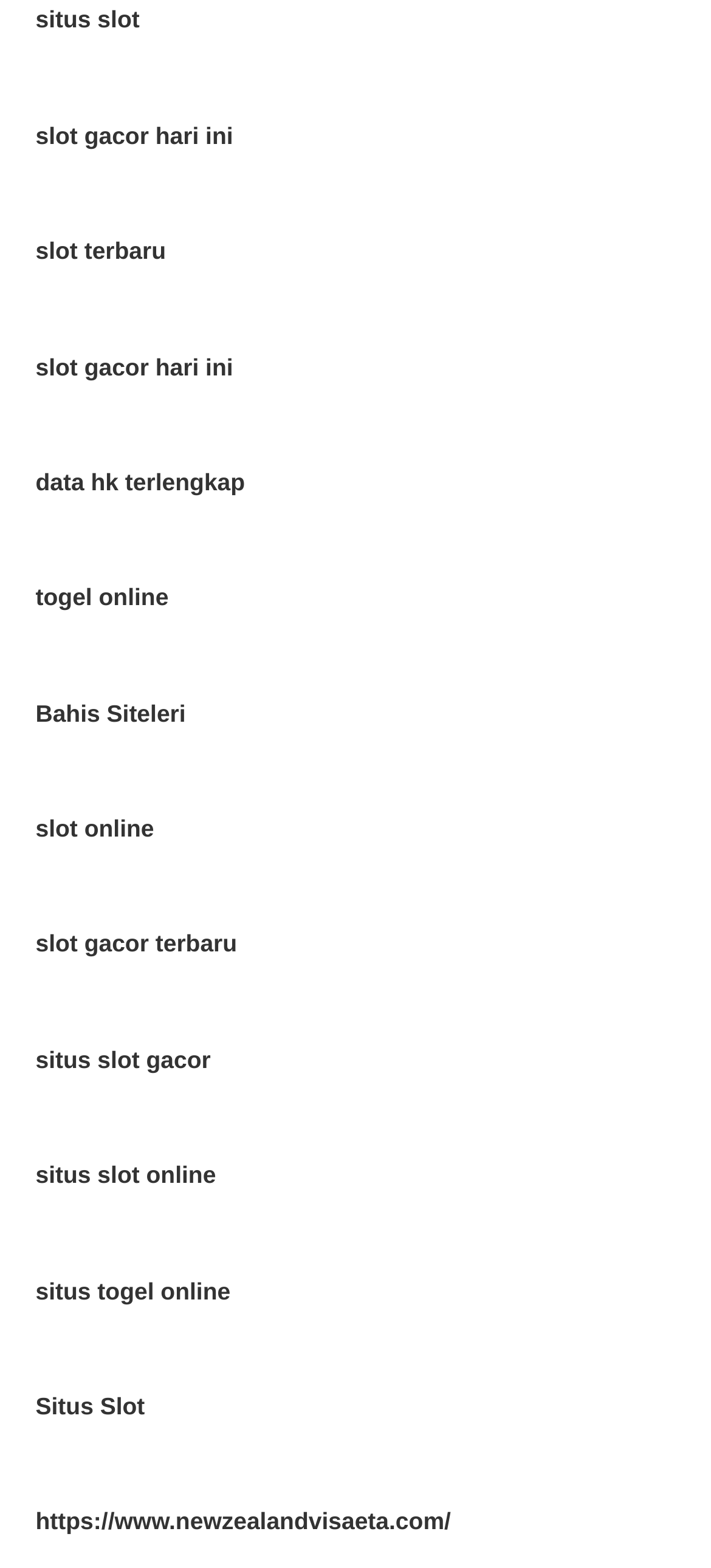How many links are related to 'togel' on the webpage?
Use the image to answer the question with a single word or phrase.

2